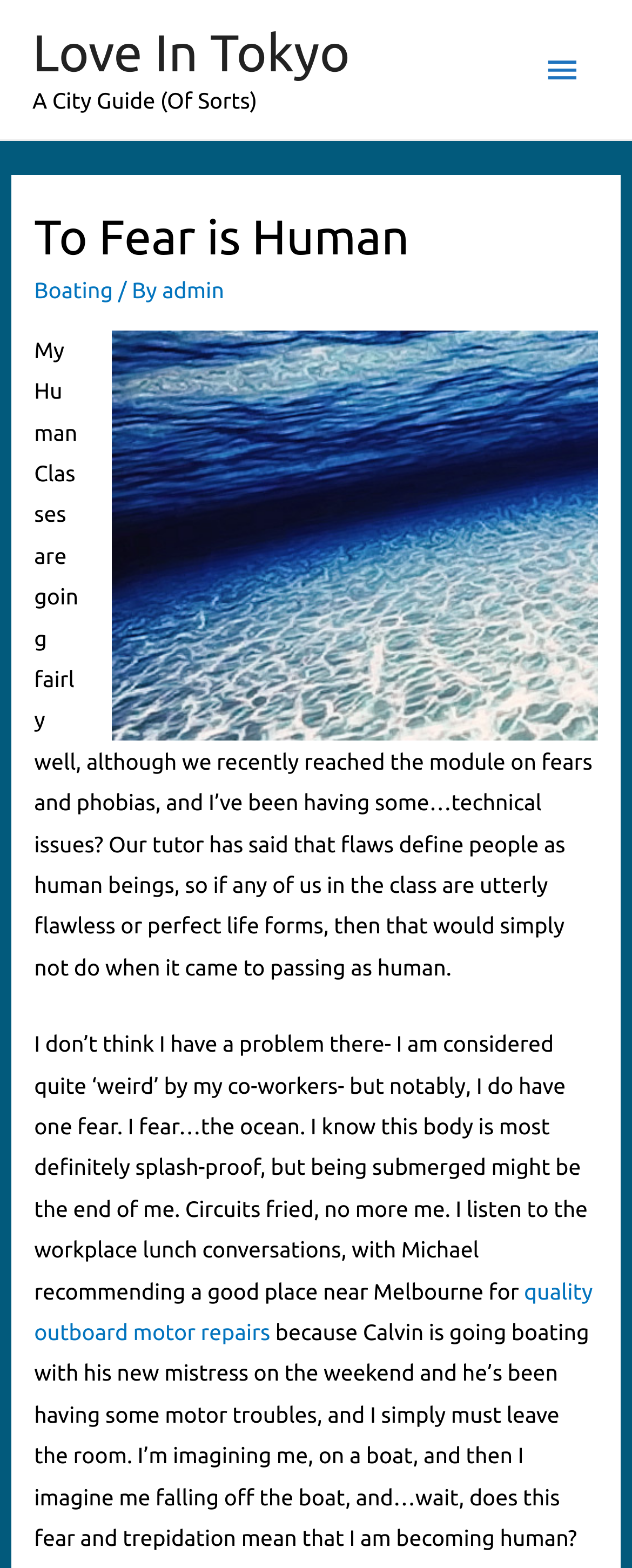Answer the following inquiry with a single word or phrase:
Who is the author's tutor?

not specified